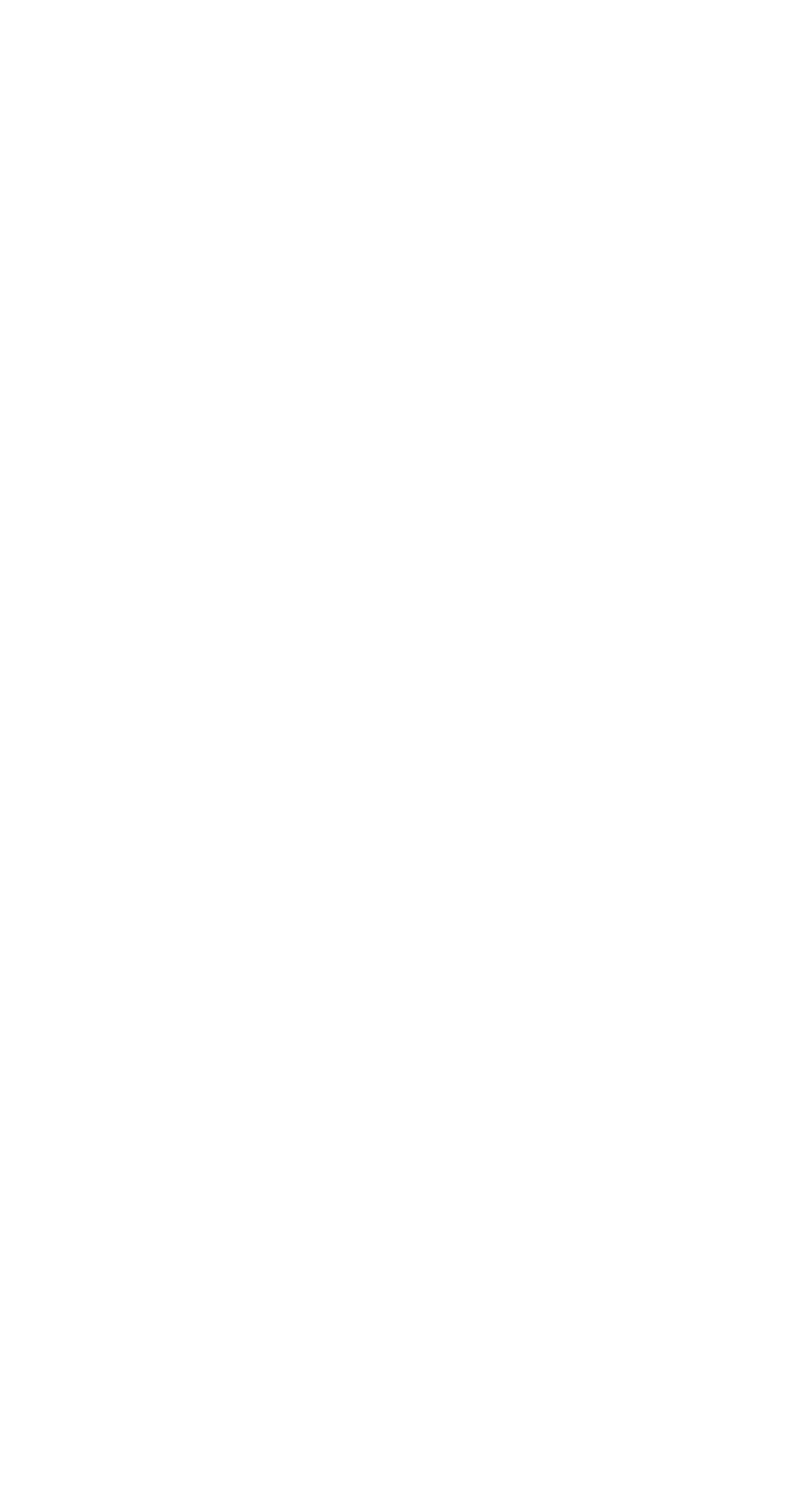What is the phone number to contact?
Please respond to the question thoroughly and include all relevant details.

I found the 'Phone' section under the 'Contact Us' heading and saw that the phone number to contact is '(877) 529-5220'.